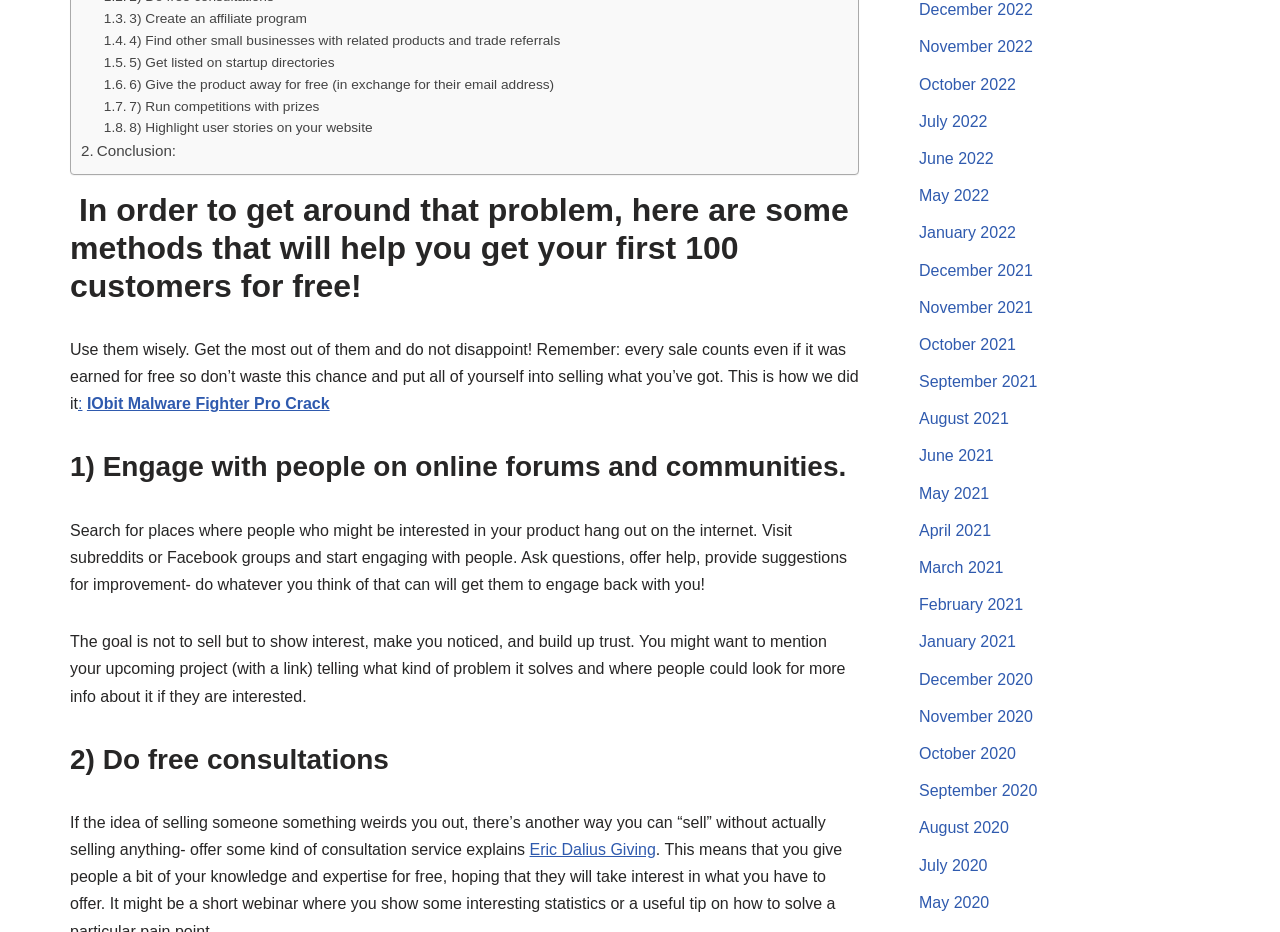How many methods are provided to get the first 100 customers for free?
Using the image, elaborate on the answer with as much detail as possible.

The webpage provides 8 methods to get the first 100 customers for free, which are listed as '1) Engage with people on online forums and communities', '2) Do free consultations', and so on, up to '8) Highlight user stories on your website'.